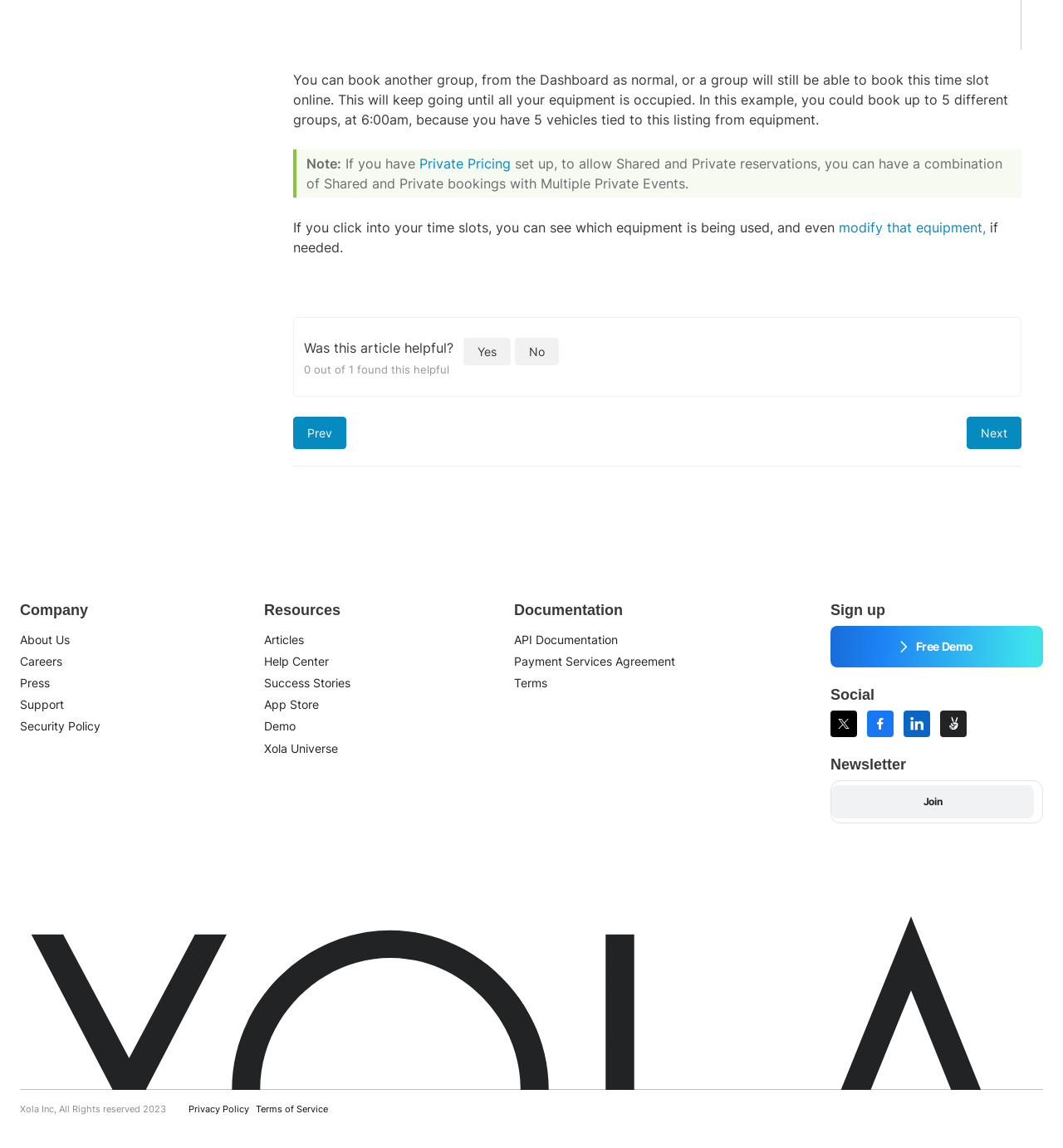Please identify the bounding box coordinates for the region that you need to click to follow this instruction: "Click on 'Private Pricing'".

[0.394, 0.135, 0.48, 0.15]